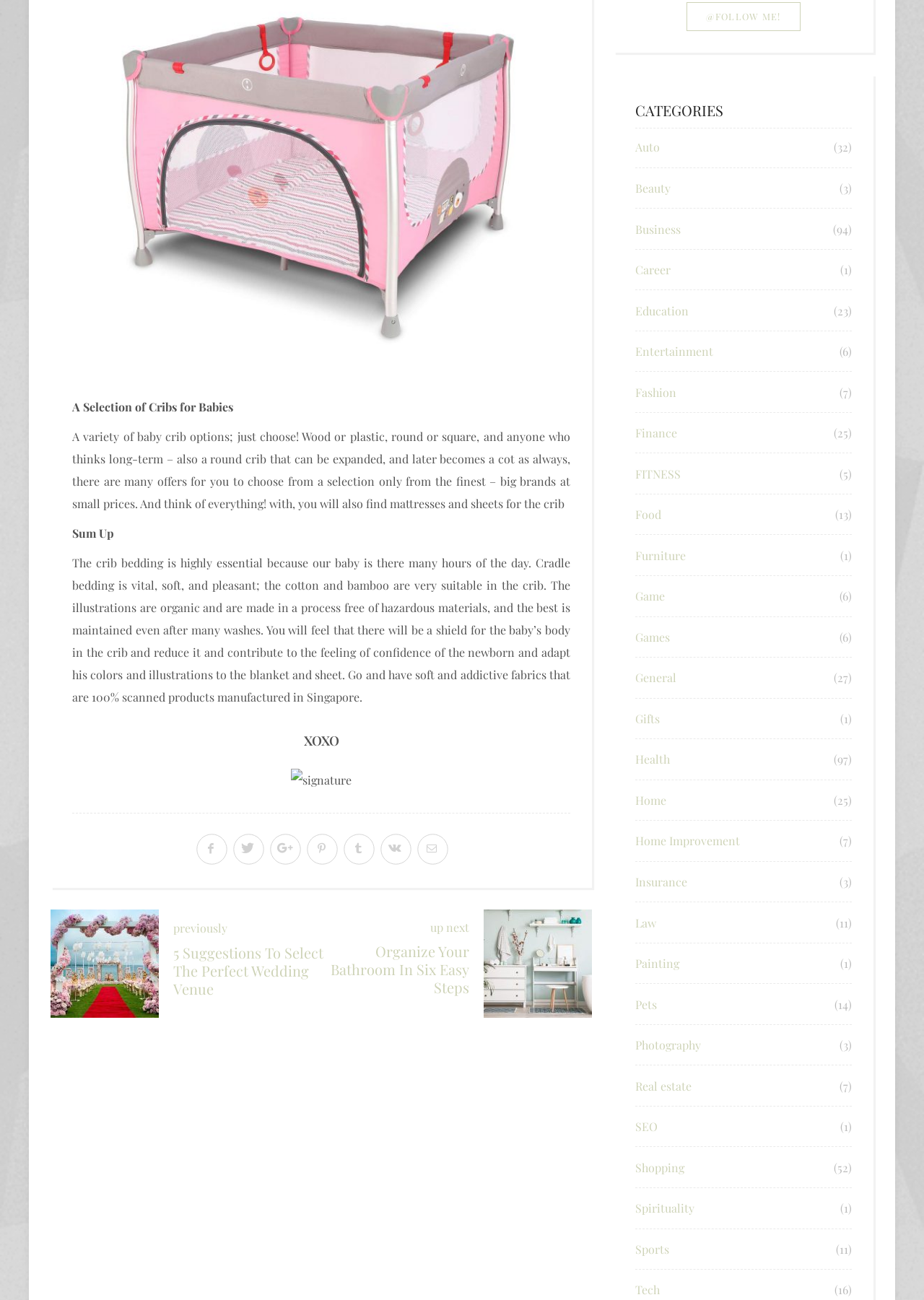Please indicate the bounding box coordinates for the clickable area to complete the following task: "Click on the 'previously 5 Suggestions To Select The Perfect Wedding Venue' link". The coordinates should be specified as four float numbers between 0 and 1, i.e., [left, top, right, bottom].

[0.055, 0.7, 0.336, 0.76]